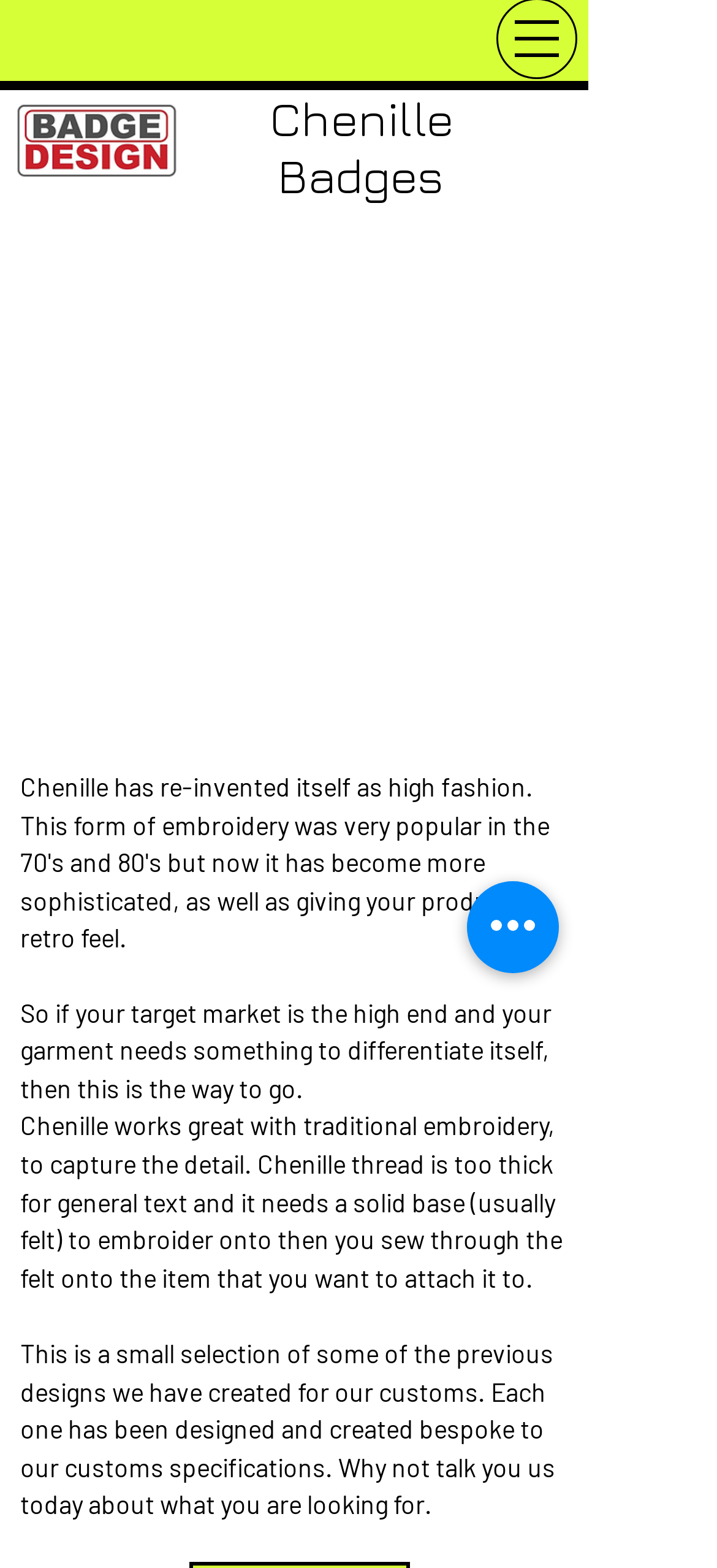What is required for Chenille thread to embroider?
Using the image, respond with a single word or phrase.

Solid base